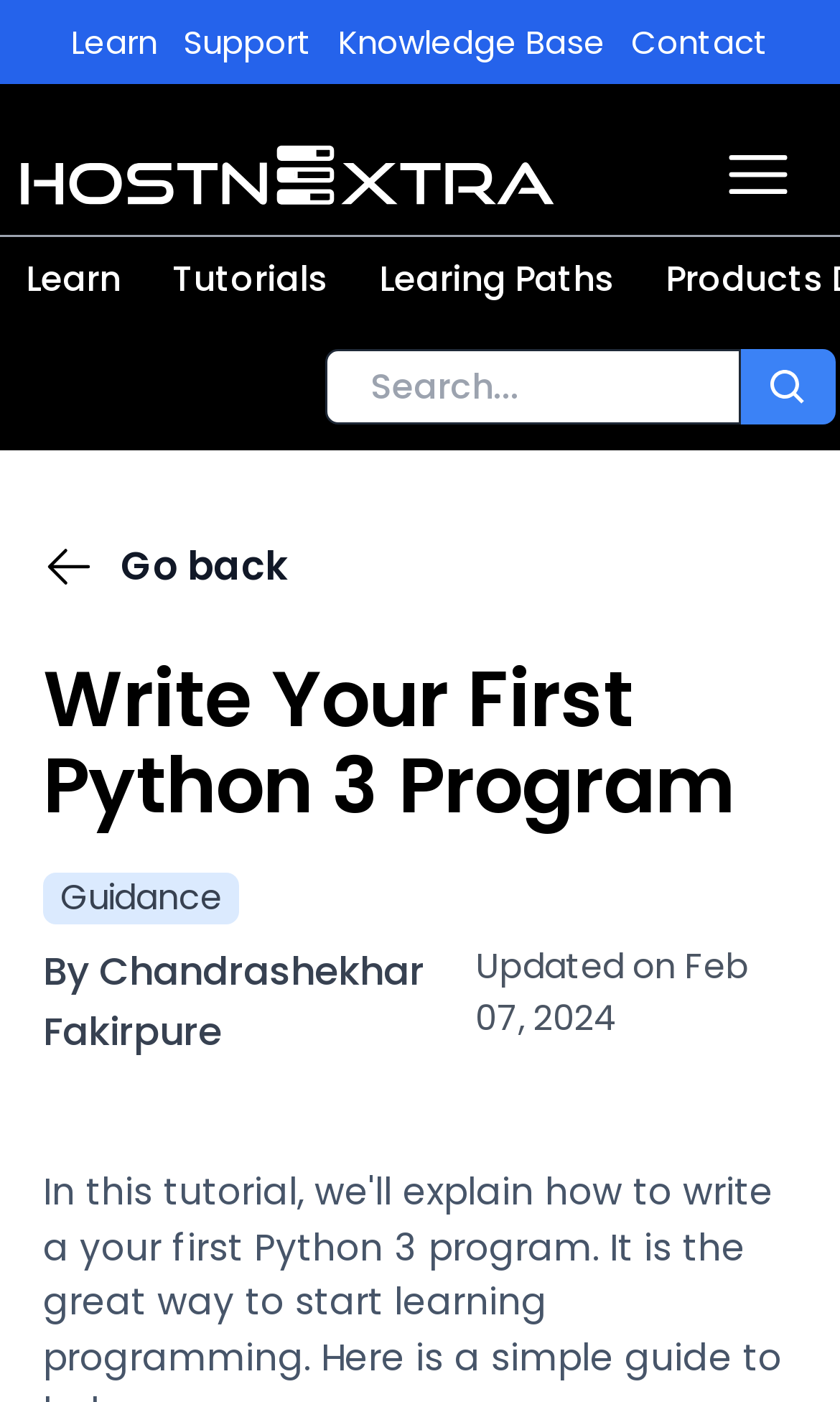Please predict the bounding box coordinates of the element's region where a click is necessary to complete the following instruction: "open the main menu". The coordinates should be represented by four float numbers between 0 and 1, i.e., [left, top, right, bottom].

[0.831, 0.081, 0.974, 0.168]